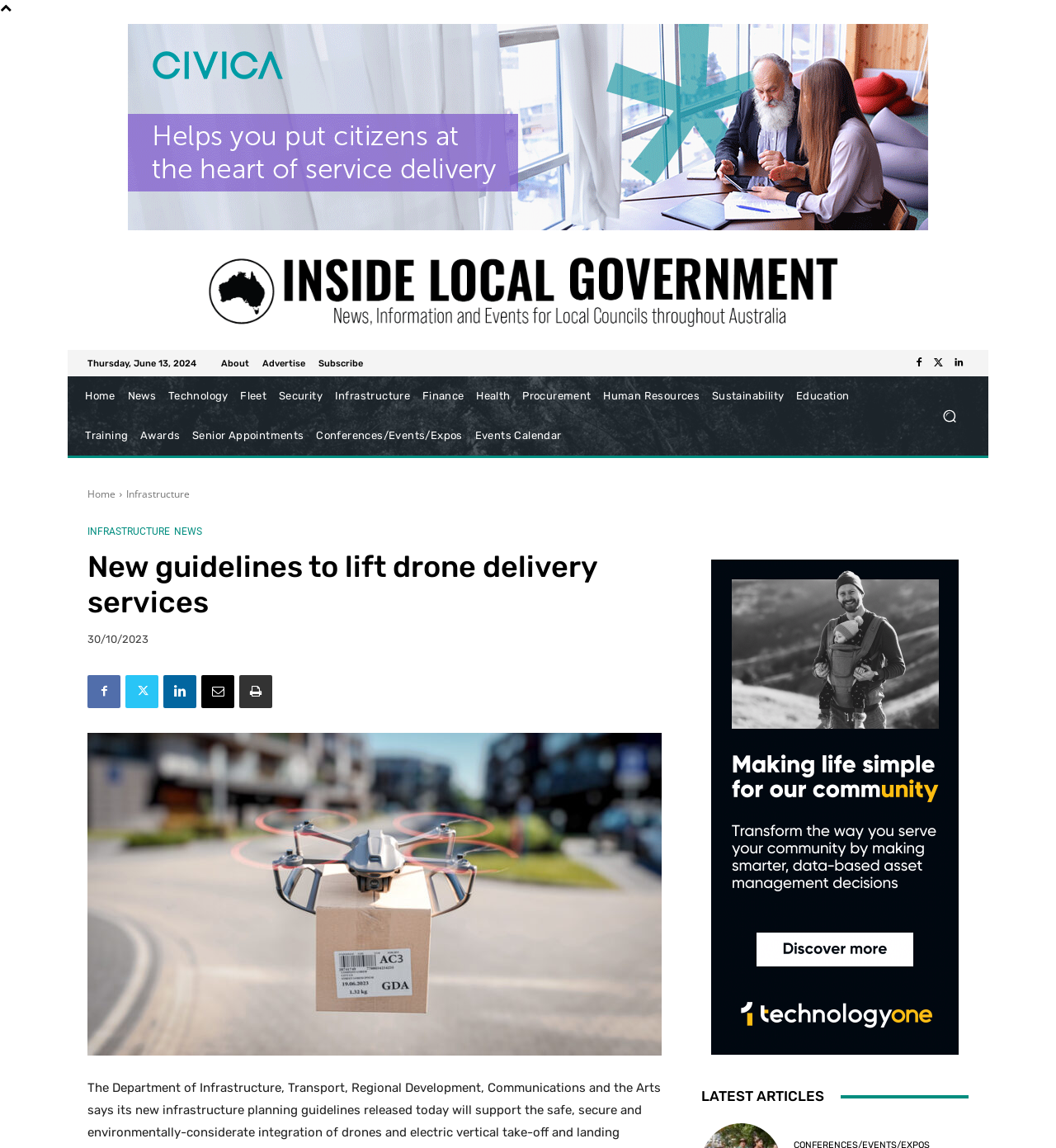Can you find and provide the main heading text of this webpage?

New guidelines to lift drone delivery services